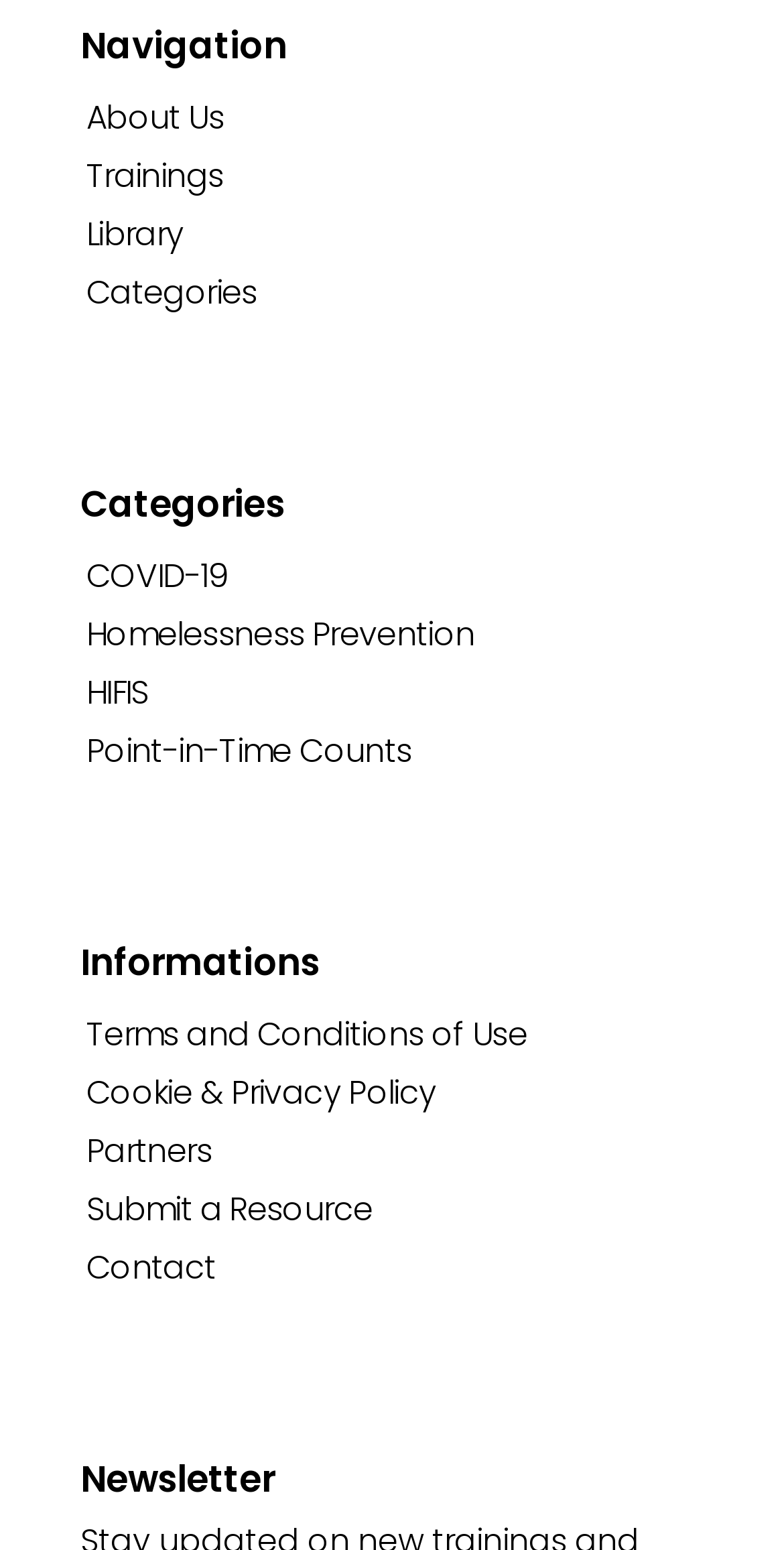Please determine the bounding box coordinates of the section I need to click to accomplish this instruction: "contact us".

[0.085, 0.8, 0.915, 0.835]